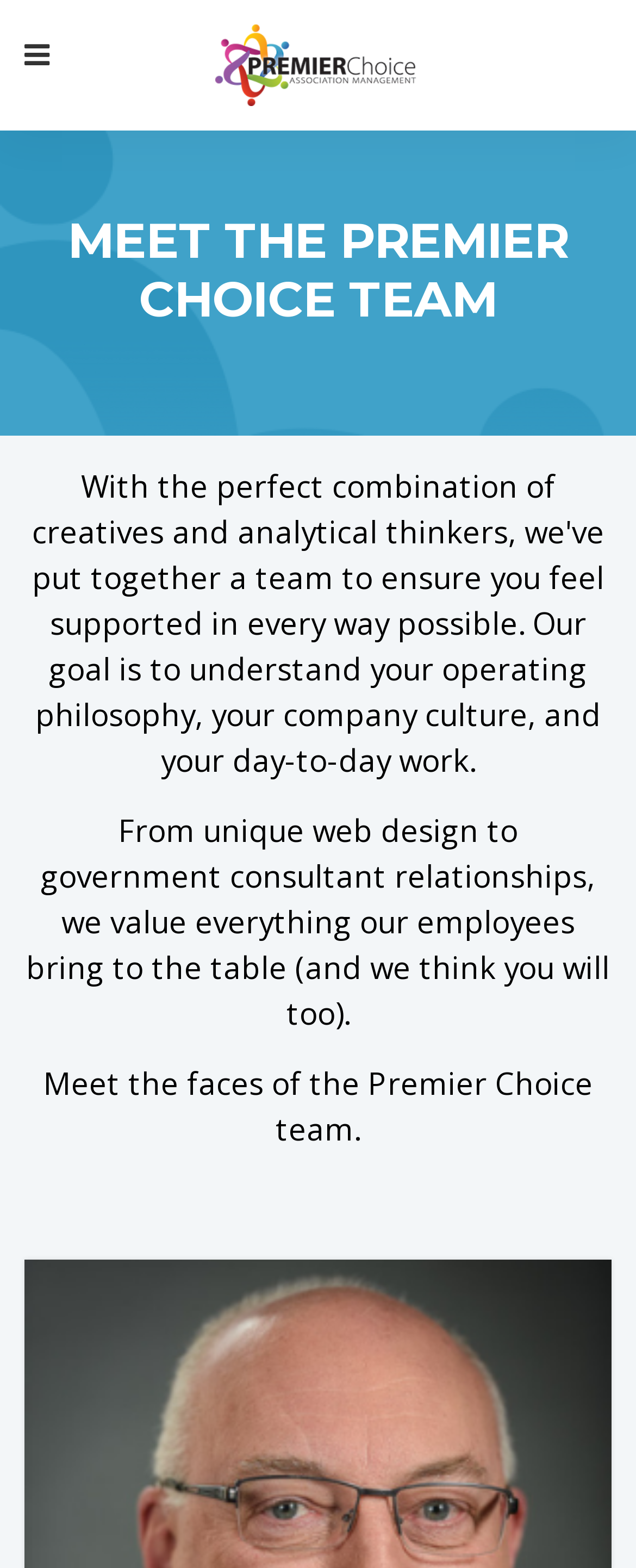Please find and give the text of the main heading on the webpage.

MEET THE PREMIER CHOICE TEAM